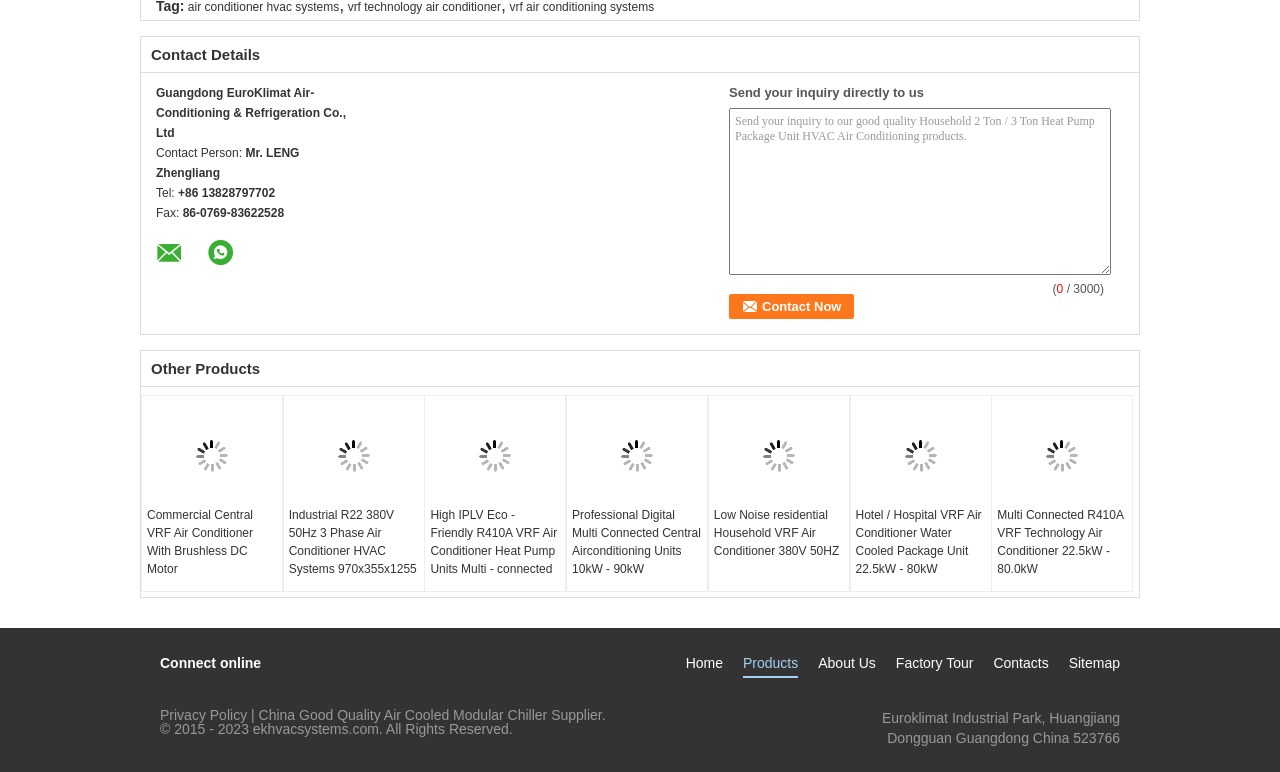What is the contact person's name?
Using the image, give a concise answer in the form of a single word or short phrase.

Mr. LENG Zhengliang